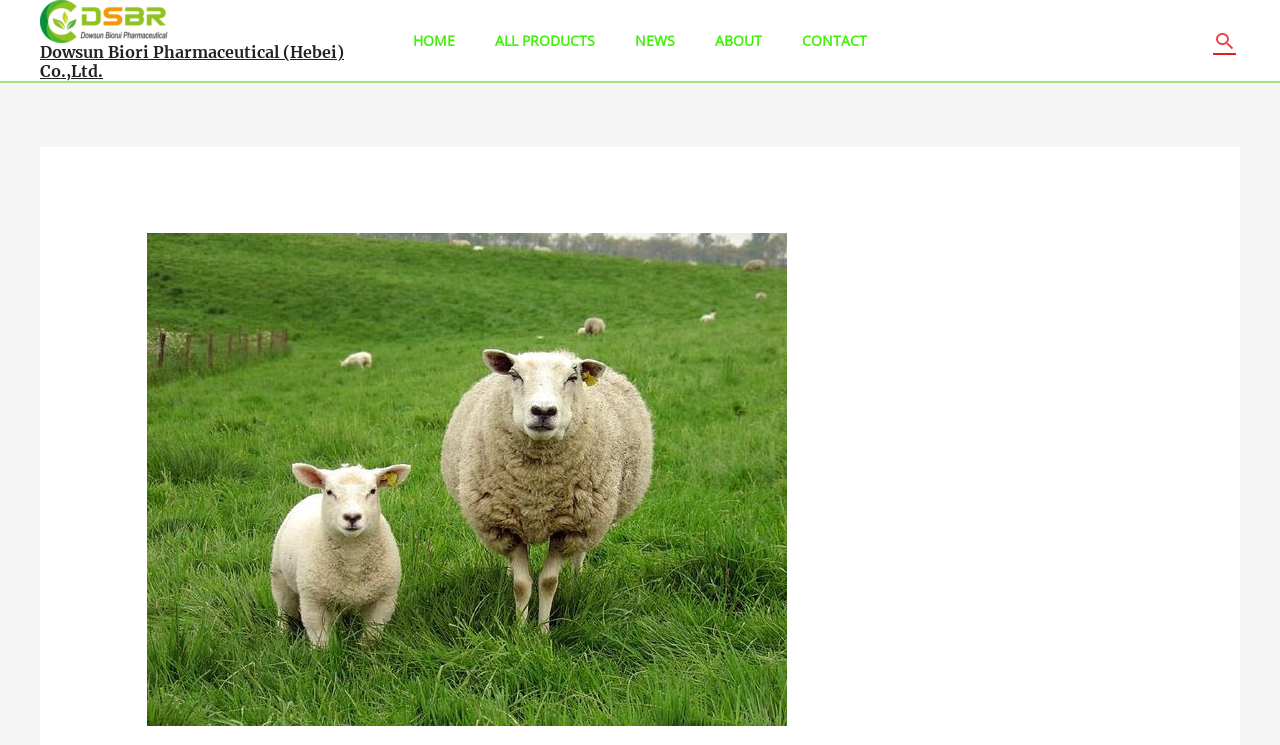Please give a succinct answer using a single word or phrase:
How many navigation links are there?

5